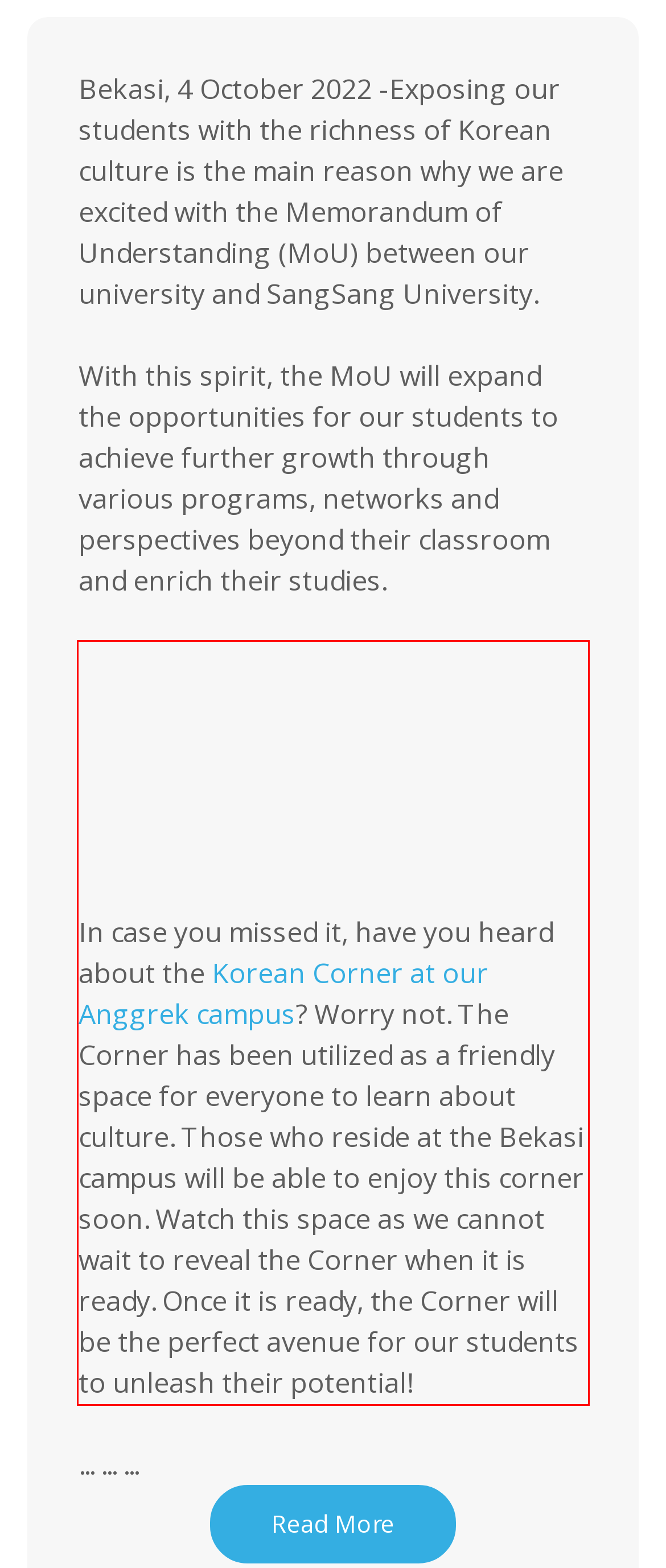Examine the webpage screenshot and use OCR to recognize and output the text within the red bounding box.

In case you missed it, have you heard about the Korean Corner at our Anggrek campus? Worry not. The Corner has been utilized as a friendly space for everyone to learn about culture. Those who reside at the Bekasi campus will be able to enjoy this corner soon. Watch this space as we cannot wait to reveal the Corner when it is ready. Once it is ready, the Corner will be the perfect avenue for our students to unleash their potential!